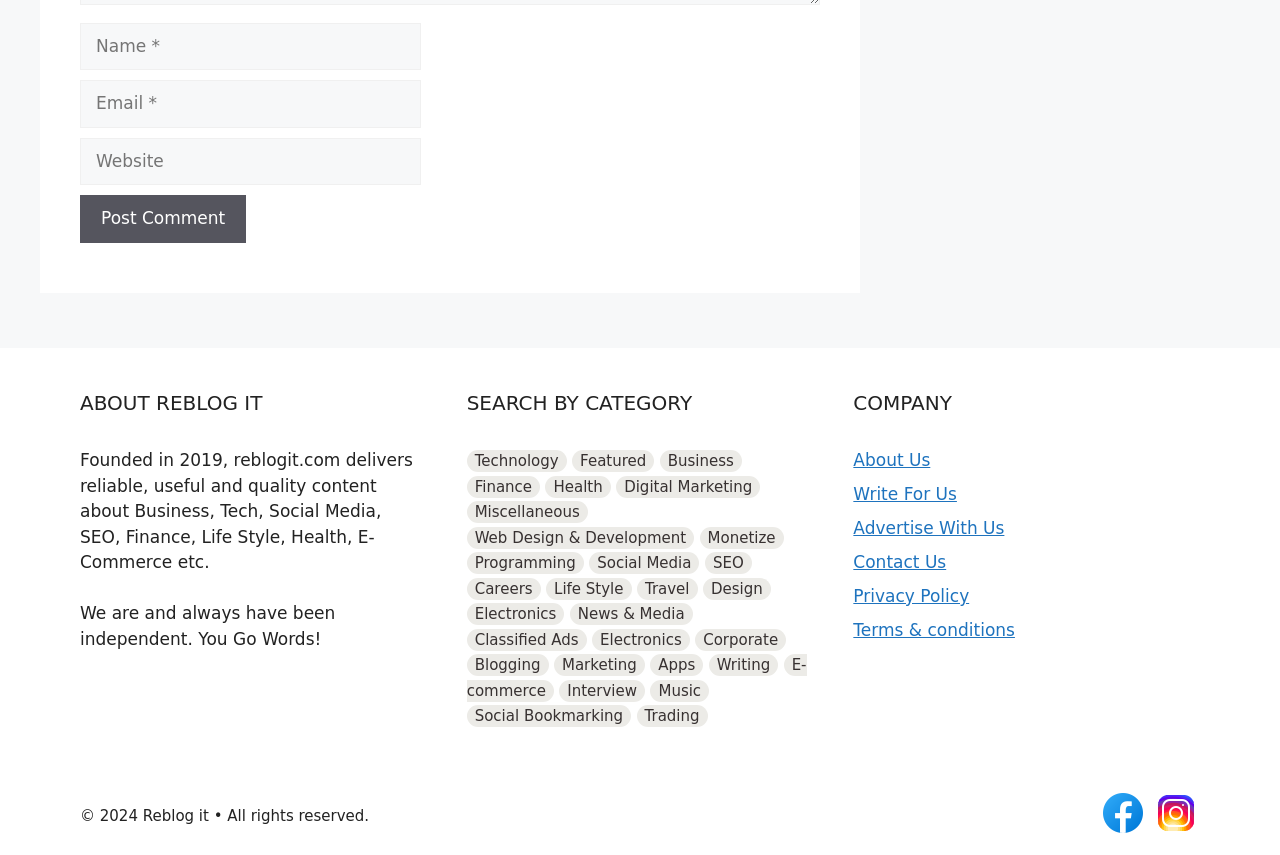Please mark the clickable region by giving the bounding box coordinates needed to complete this instruction: "Search by category in Technology".

[0.365, 0.526, 0.443, 0.552]